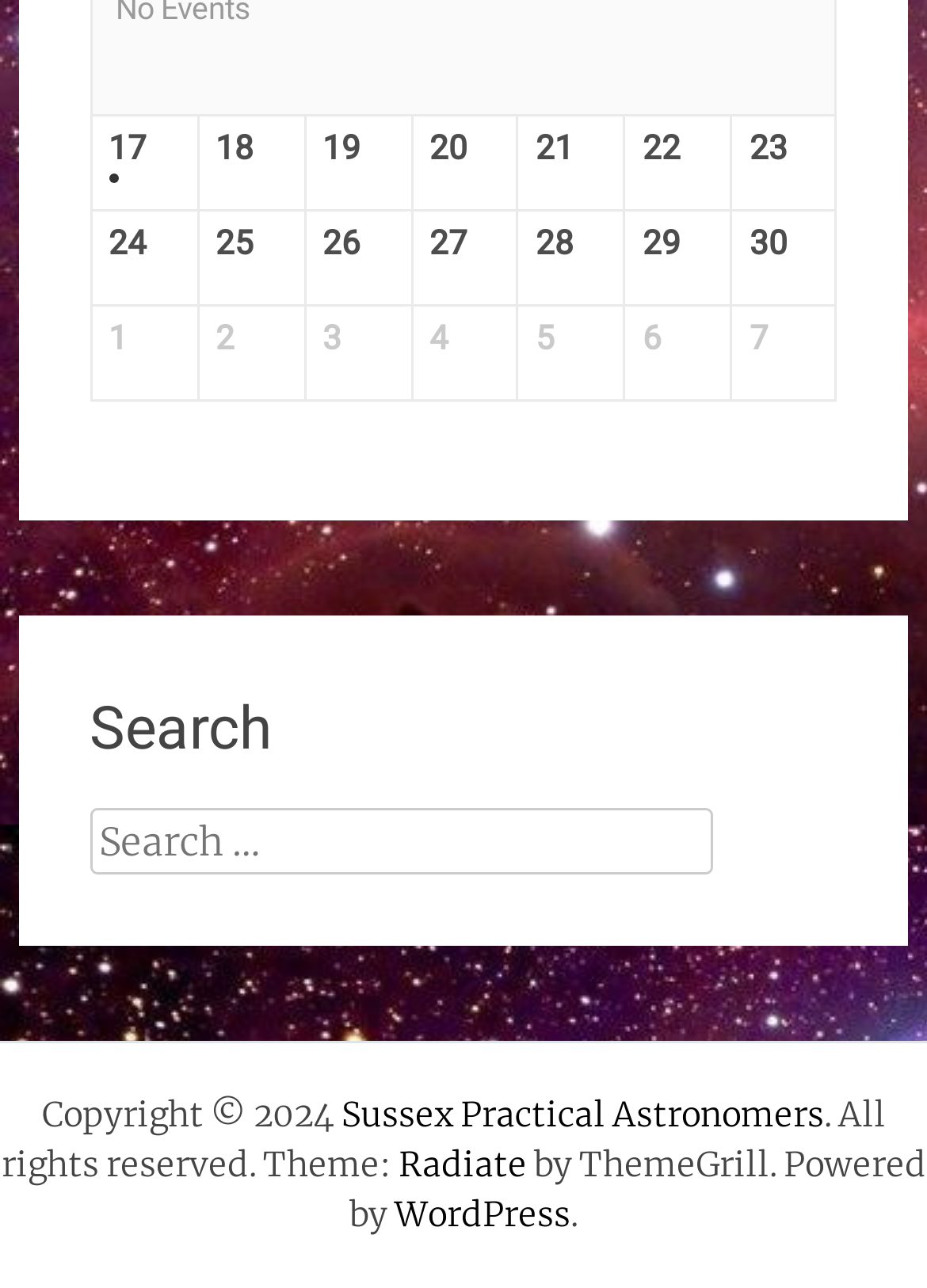How many description lists are on the webpage?
Based on the image content, provide your answer in one word or a short phrase.

3